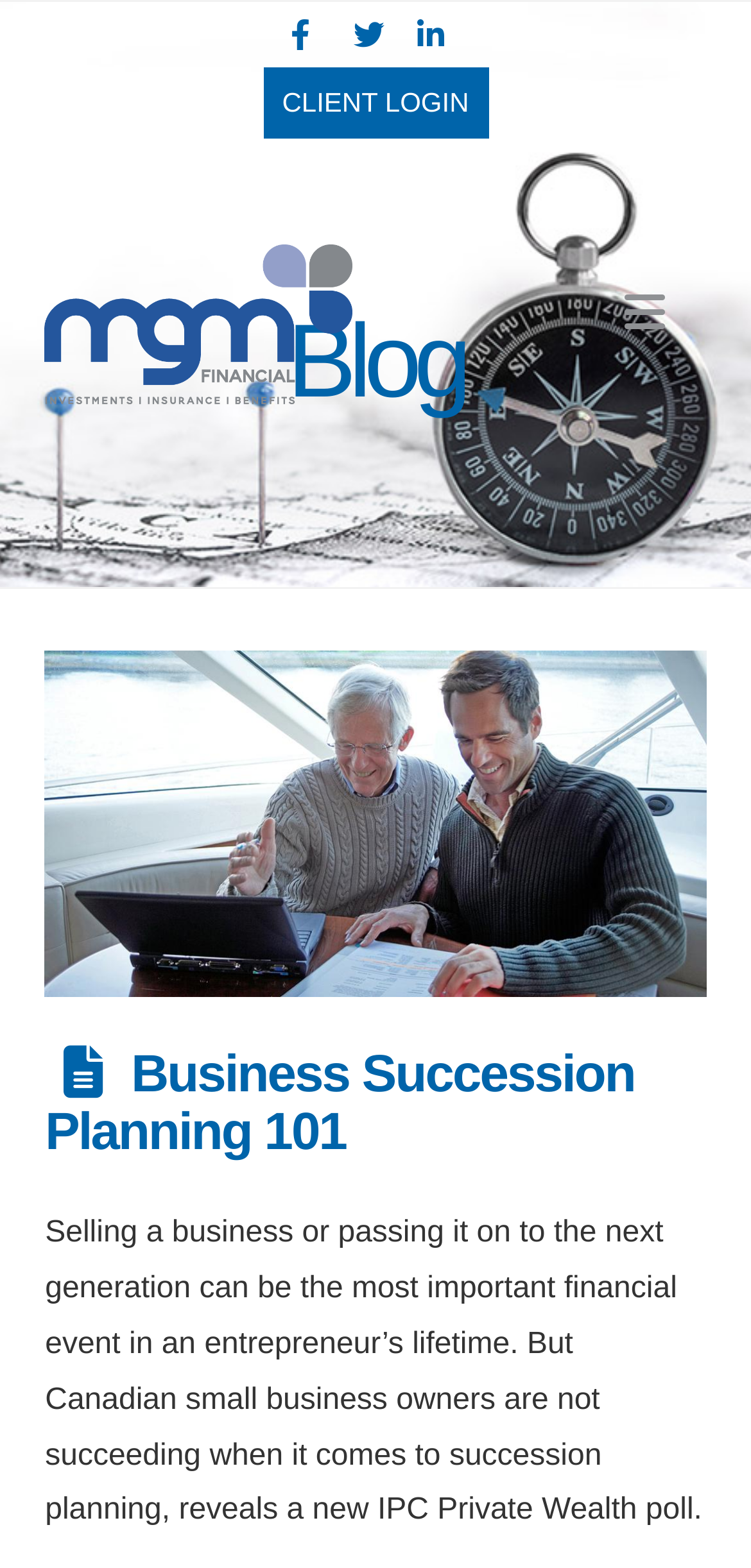Write a detailed summary of the webpage.

The webpage is about Business Succession Planning 101, provided by MGM Financial. At the top left corner, there is an image of the MGM Financial logo. Next to it, there is a link to "MGM Financial". 

On the top right corner, there are three social media links, represented by icons, and a "CLIENT LOGIN" link. 

Below the top section, there is a navigation button labeled "Navigation" that controls a mobile navigation menu. 

The main content of the webpage is divided into two sections. The first section is a header with the title "Blog" and a subheading "Business Succession Planning 101". 

The second section is a paragraph of text that discusses the importance of succession planning for small business owners in Canada, citing a poll by IPC Private Wealth. This text is located below the header section.